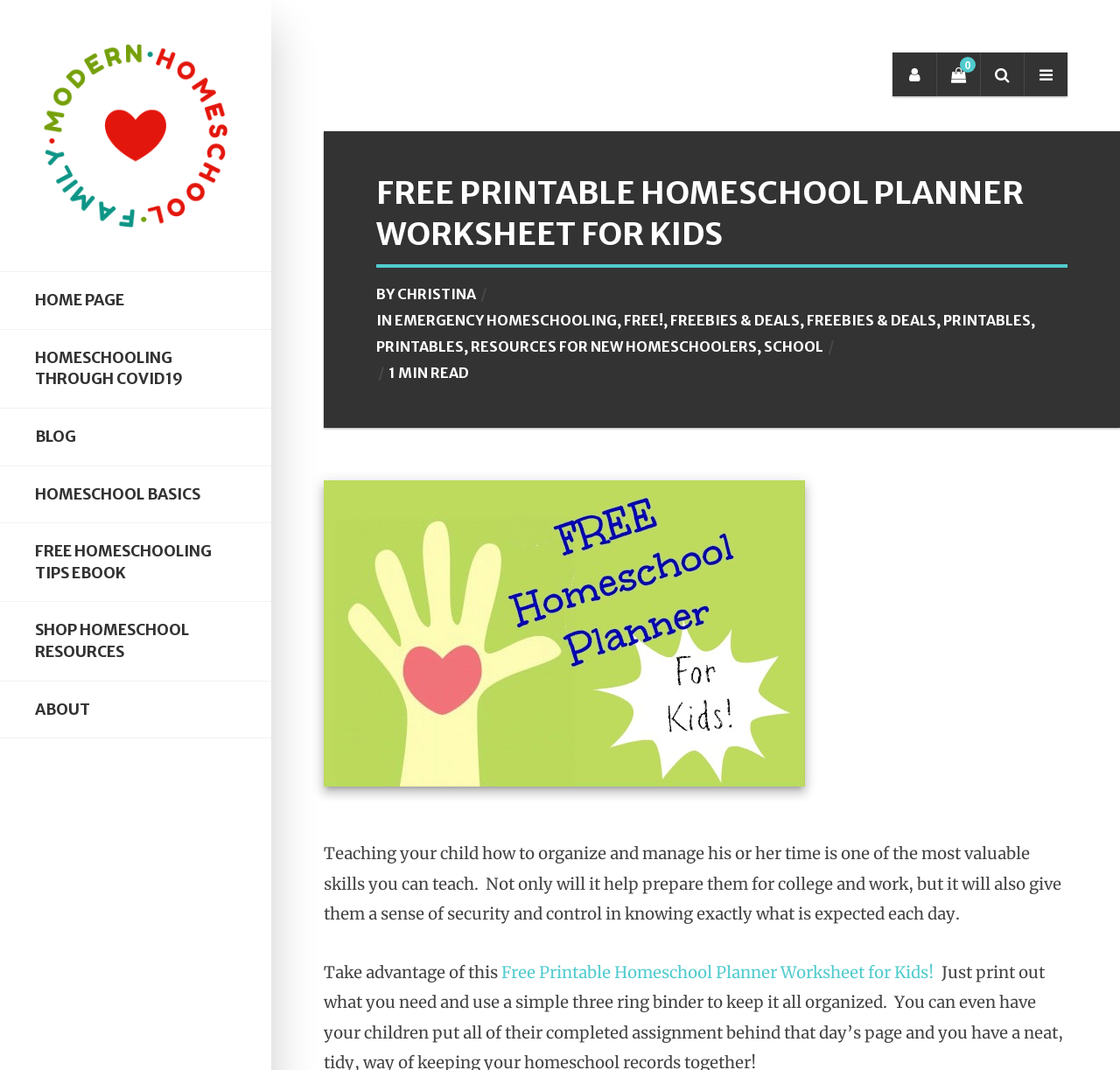Please identify the bounding box coordinates of the clickable area that will fulfill the following instruction: "Click on the 'HOME PAGE' link". The coordinates should be in the format of four float numbers between 0 and 1, i.e., [left, top, right, bottom].

[0.031, 0.271, 0.211, 0.291]